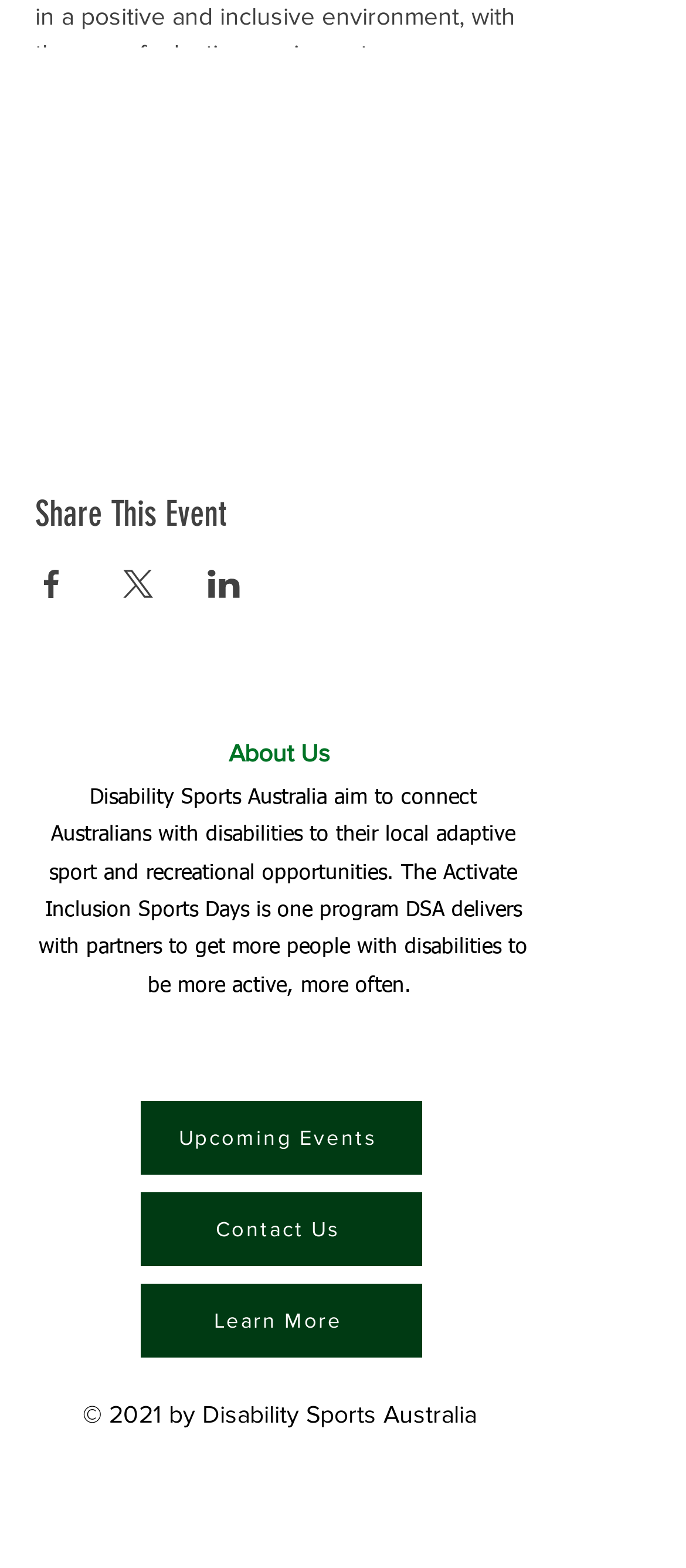Determine the bounding box coordinates of the region that needs to be clicked to achieve the task: "contact us".

[0.205, 0.76, 0.615, 0.808]